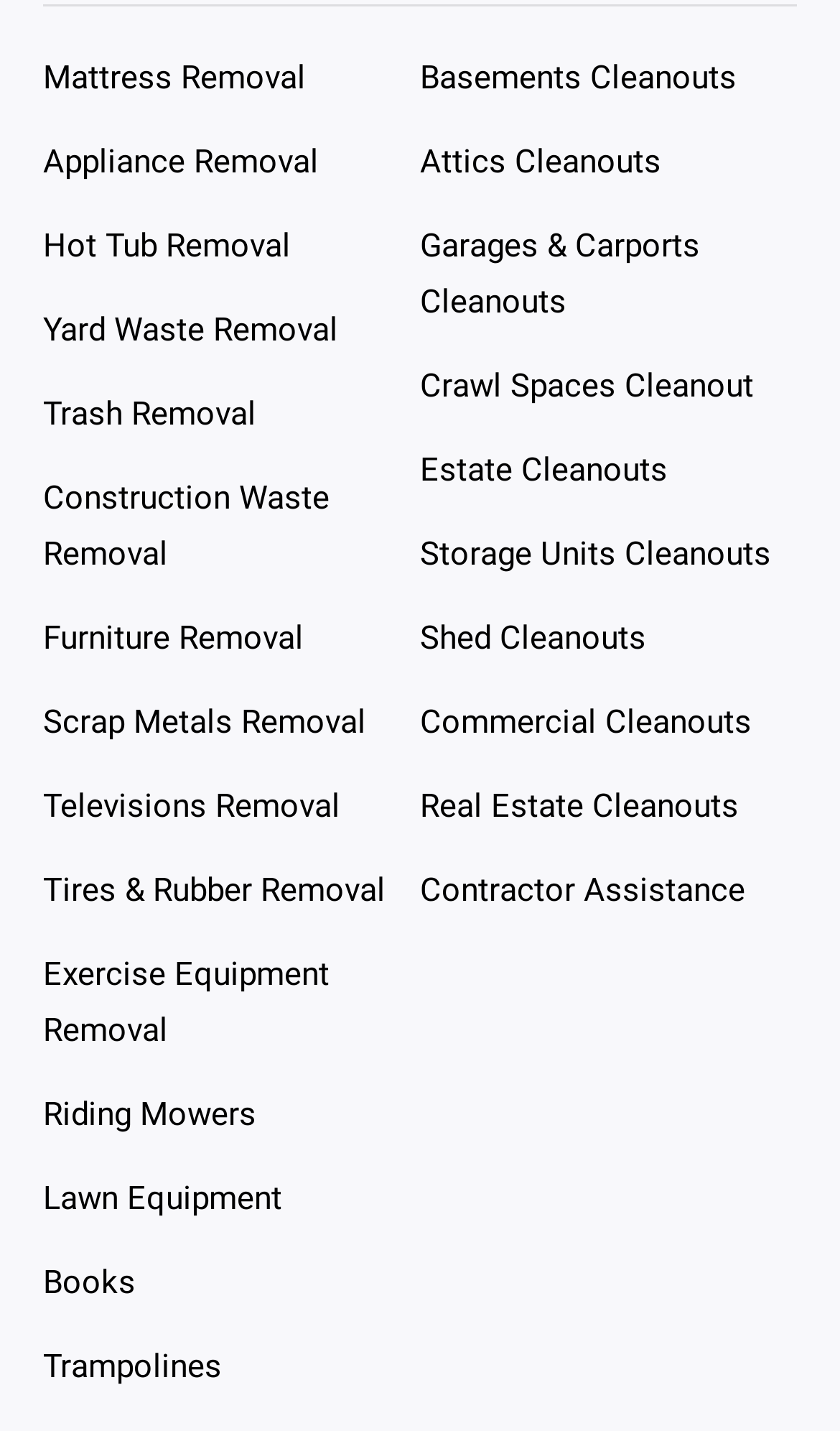Specify the bounding box coordinates (top-left x, top-left y, bottom-right x, bottom-right y) of the UI element in the screenshot that matches this description: Hot Tub Removal

[0.051, 0.152, 0.5, 0.191]